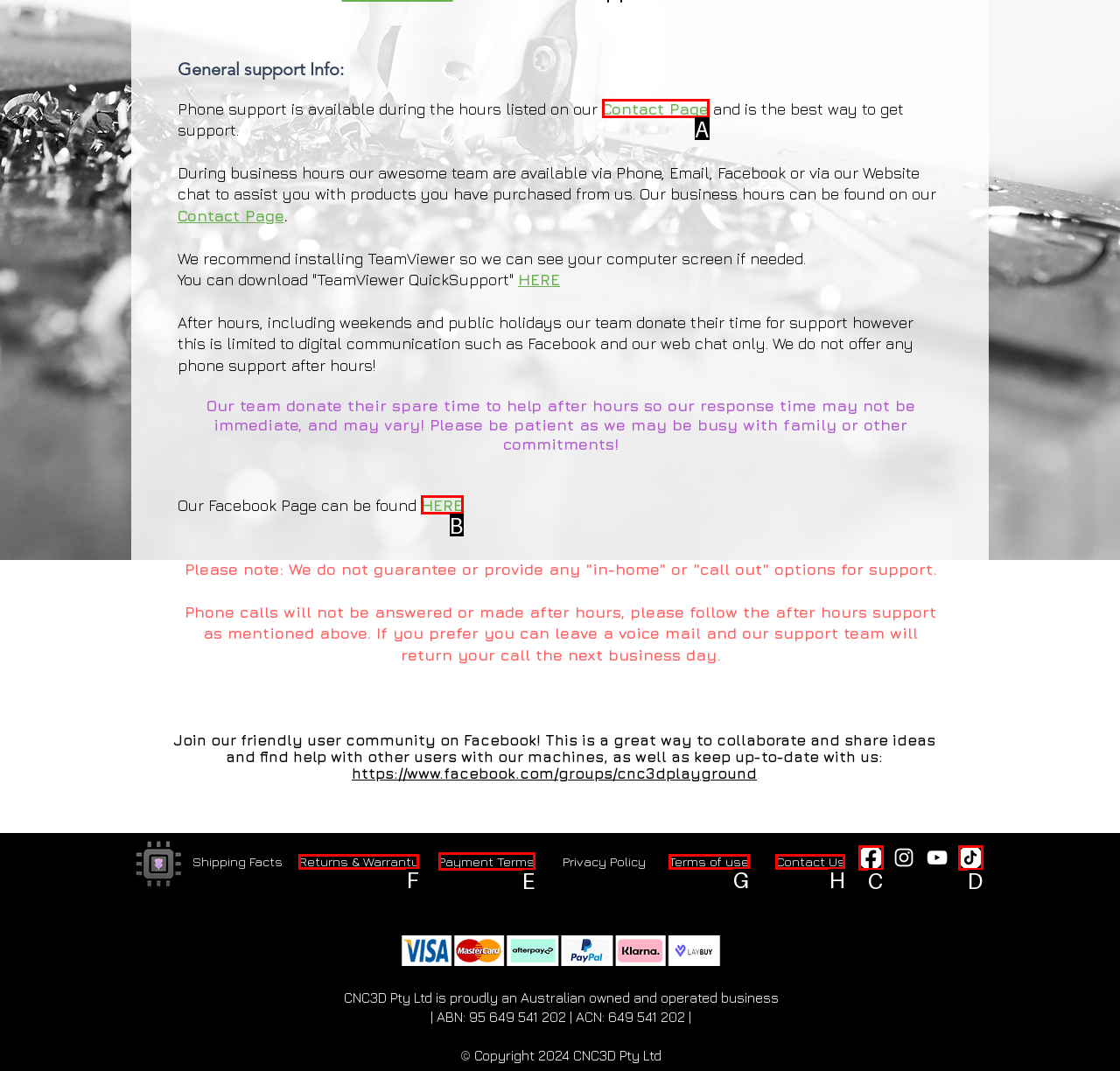Point out the option that aligns with the description: HERE
Provide the letter of the corresponding choice directly.

B